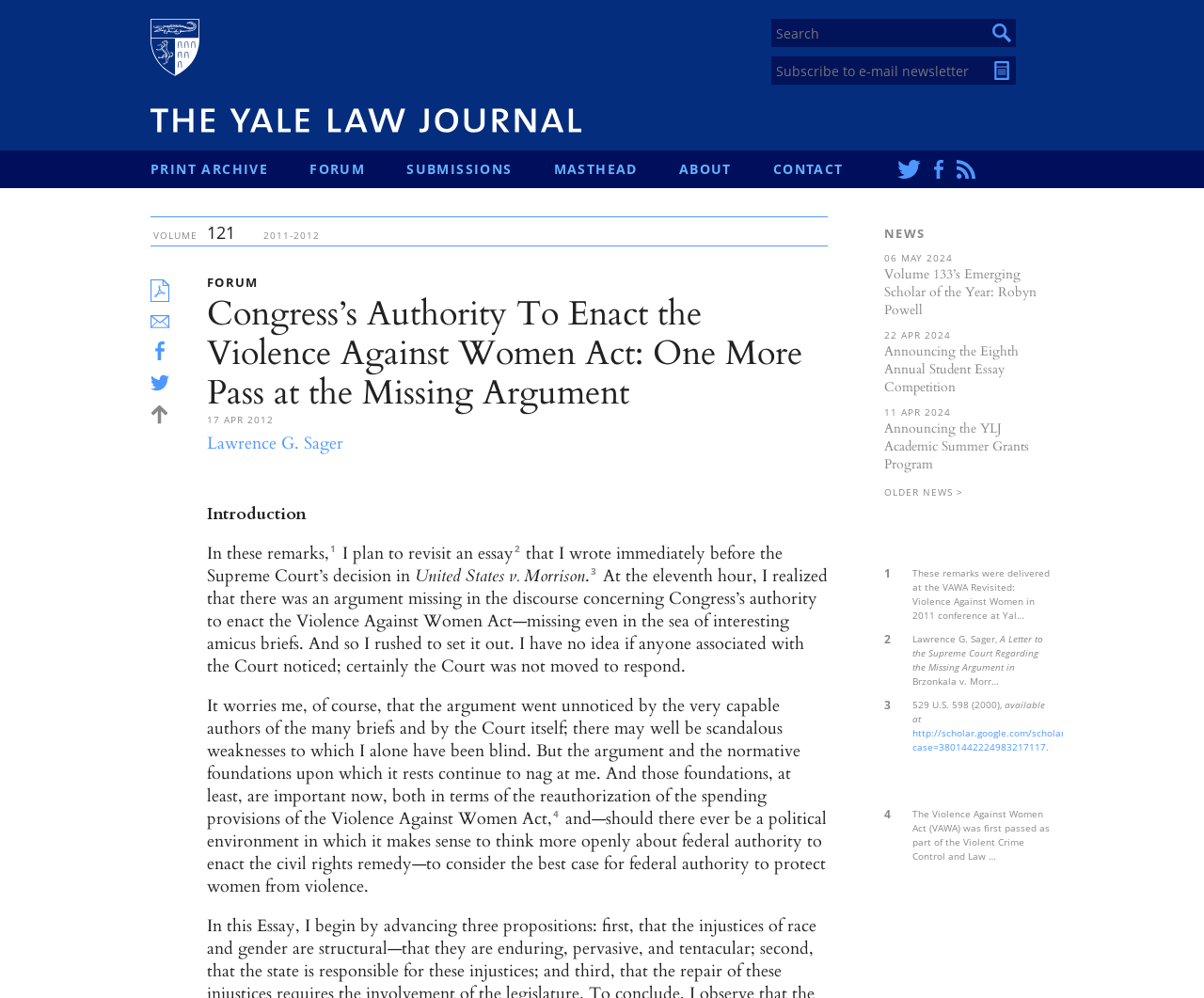Based on the image, provide a detailed and complete answer to the question: 
What is the purpose of the 'NEWS' section?

I determined the answer by looking at the heading element with the text 'NEWS' and the links and static text elements below it, which suggest that it is a section for displaying news articles.